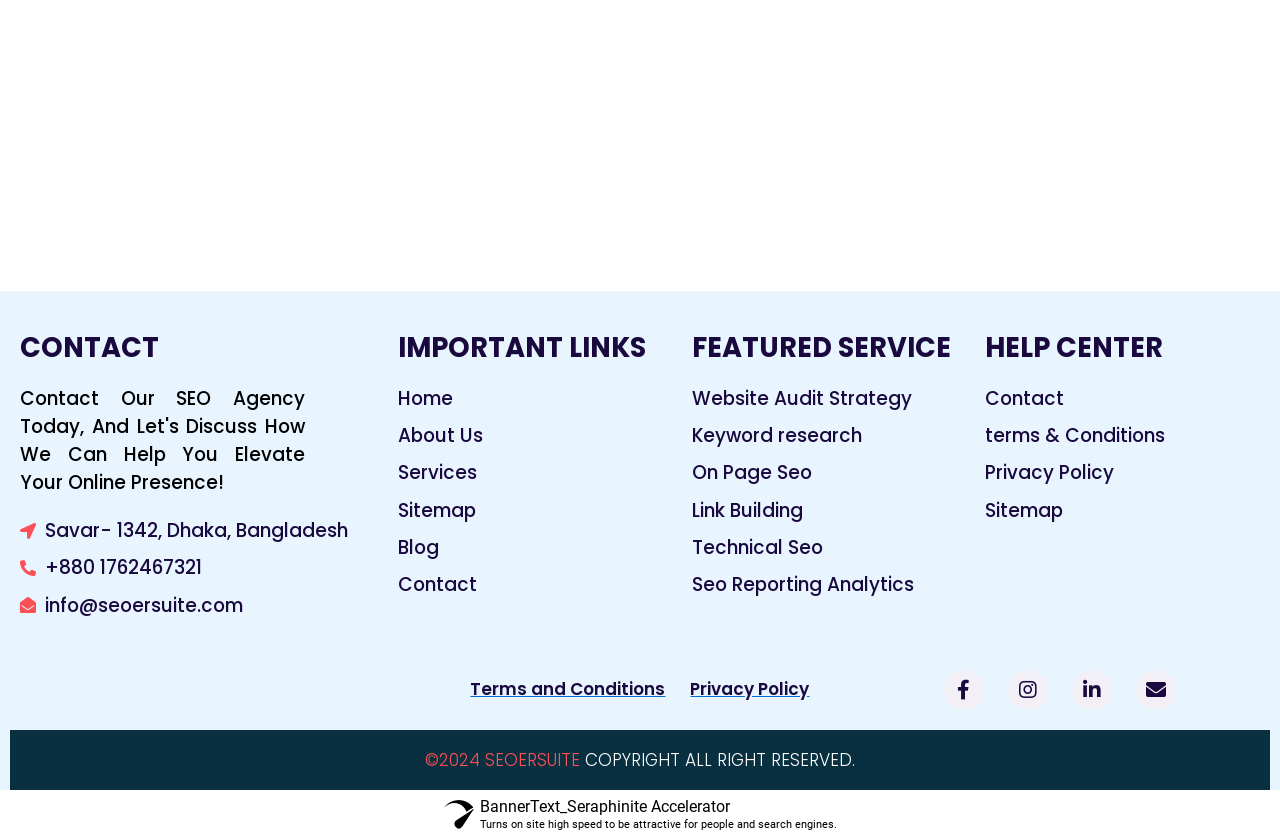Determine the bounding box coordinates of the area to click in order to meet this instruction: "Visit the 'Website Audit Strategy' page".

[0.54, 0.459, 0.754, 0.491]